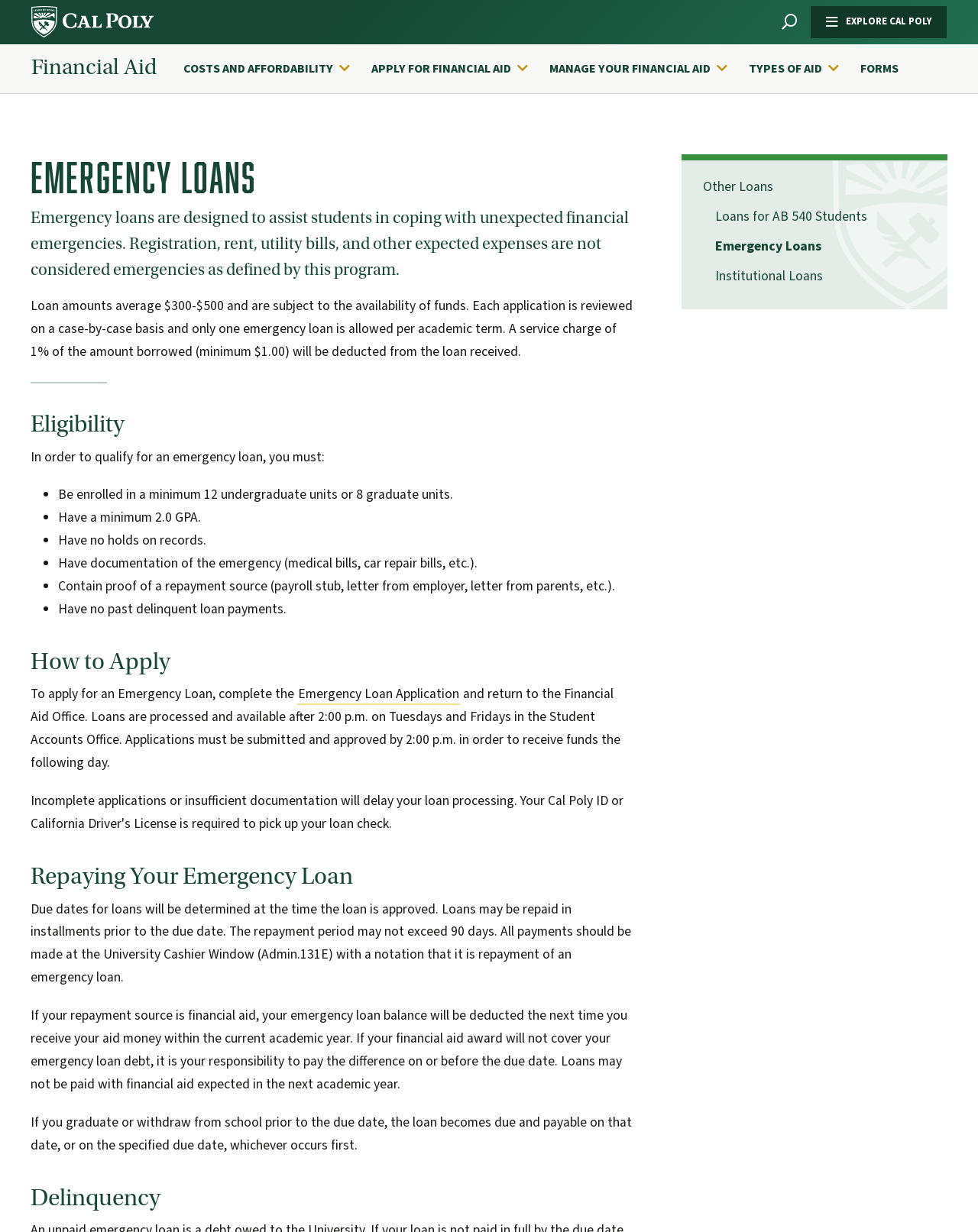Please identify the bounding box coordinates of the clickable area that will allow you to execute the instruction: "Go to the 'Financial Aid' page".

[0.031, 0.046, 0.161, 0.064]